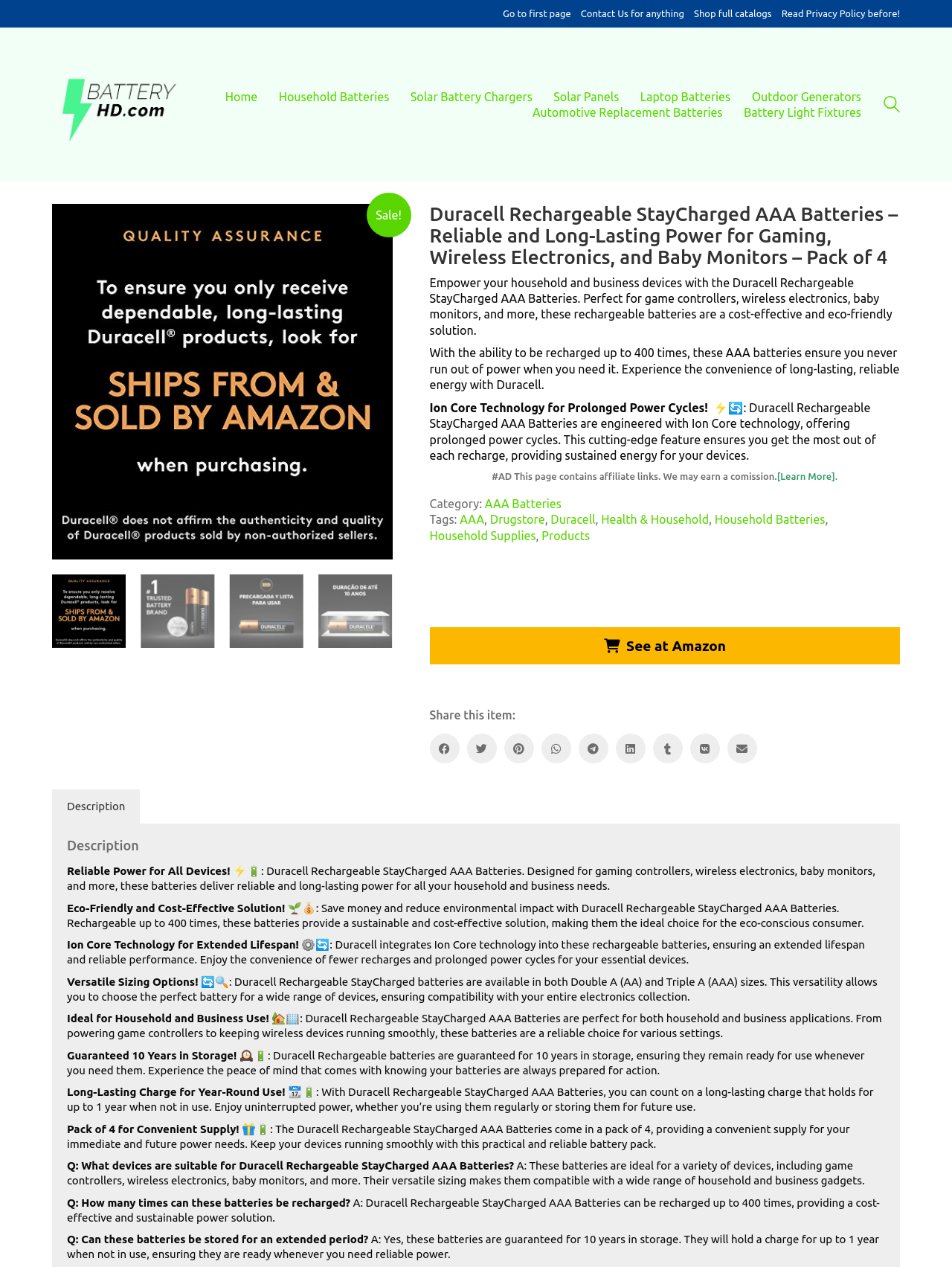Using the description "Solar Battery Chargers", predict the bounding box of the relevant HTML element.

[0.431, 0.07, 0.559, 0.083]